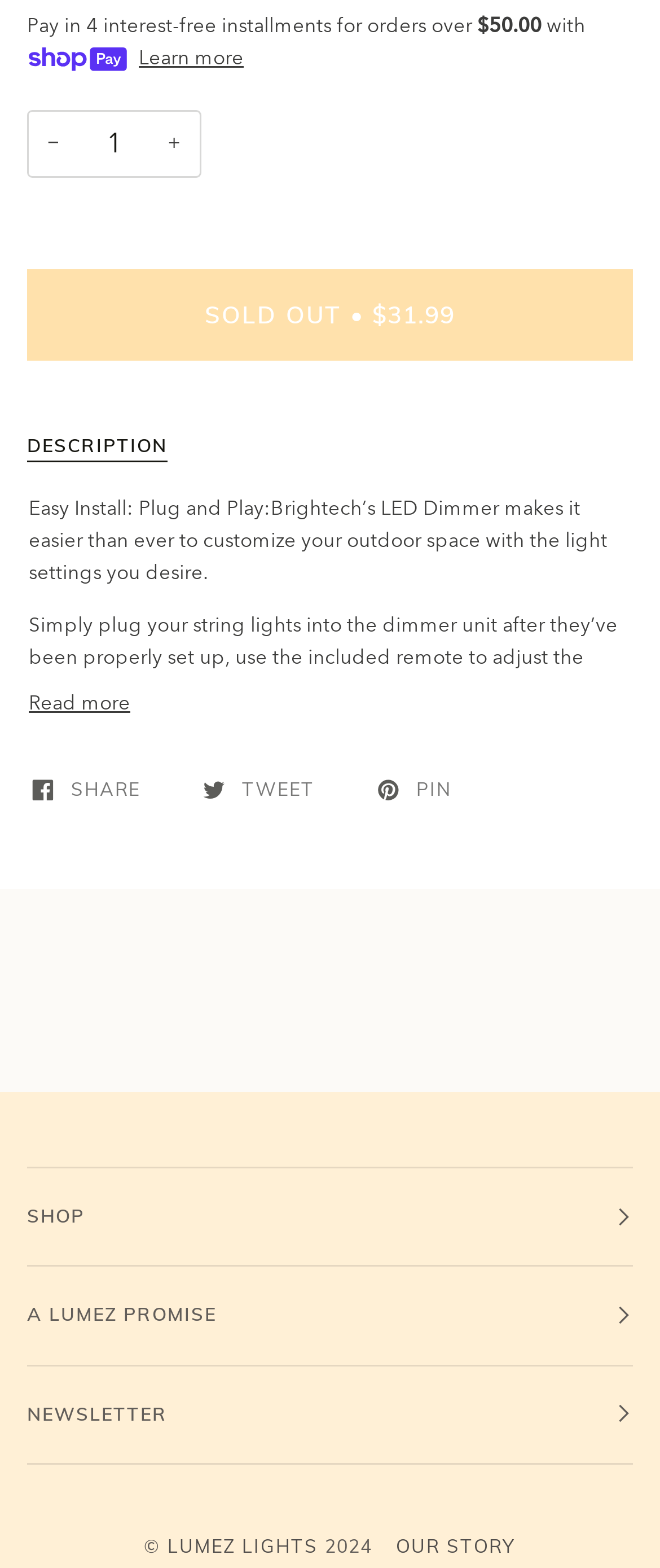Respond with a single word or short phrase to the following question: 
What social media platforms can users share the product on?

SHARE, TWEET, PIN